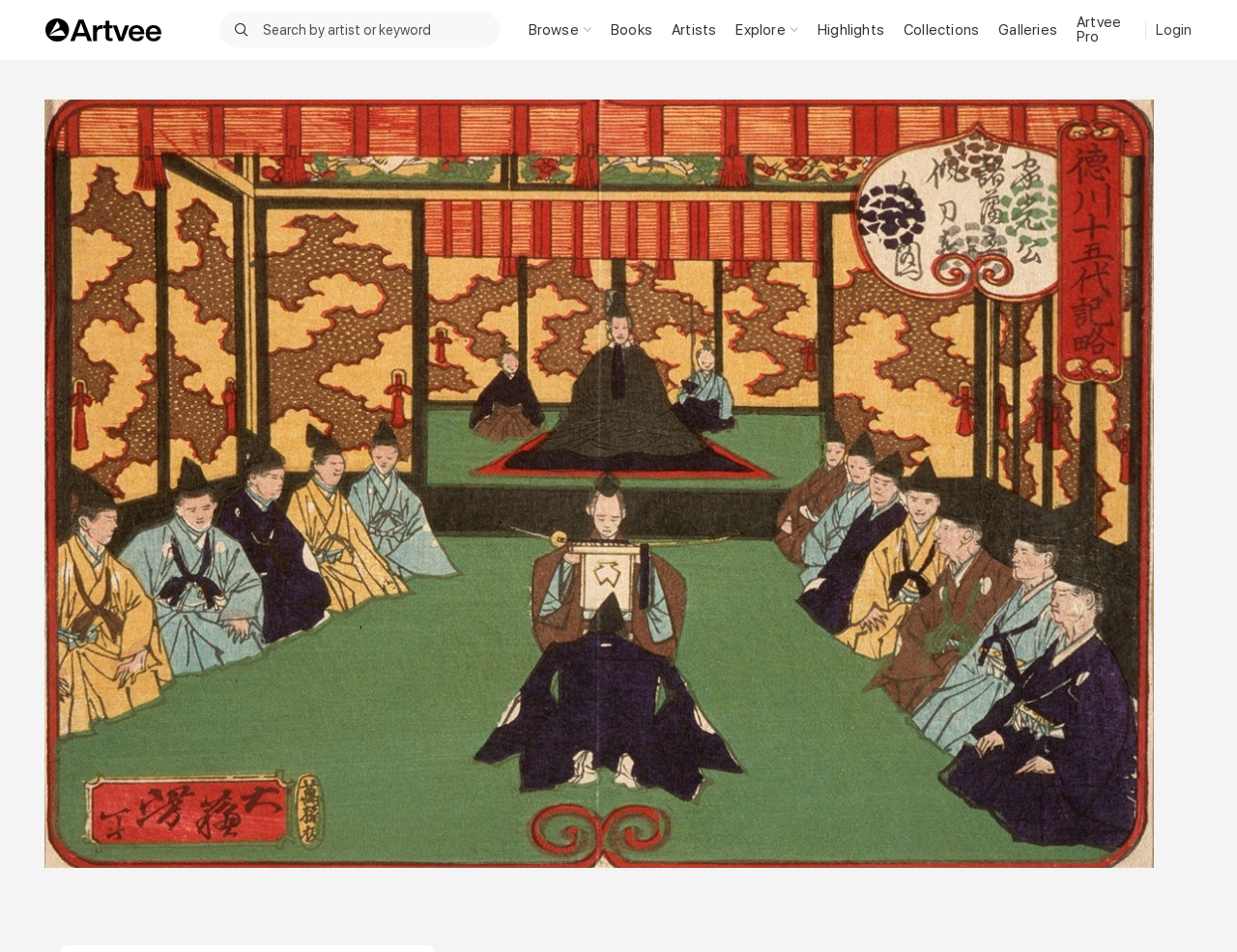Answer in one word or a short phrase: 
How many categories are available for browsing?

12